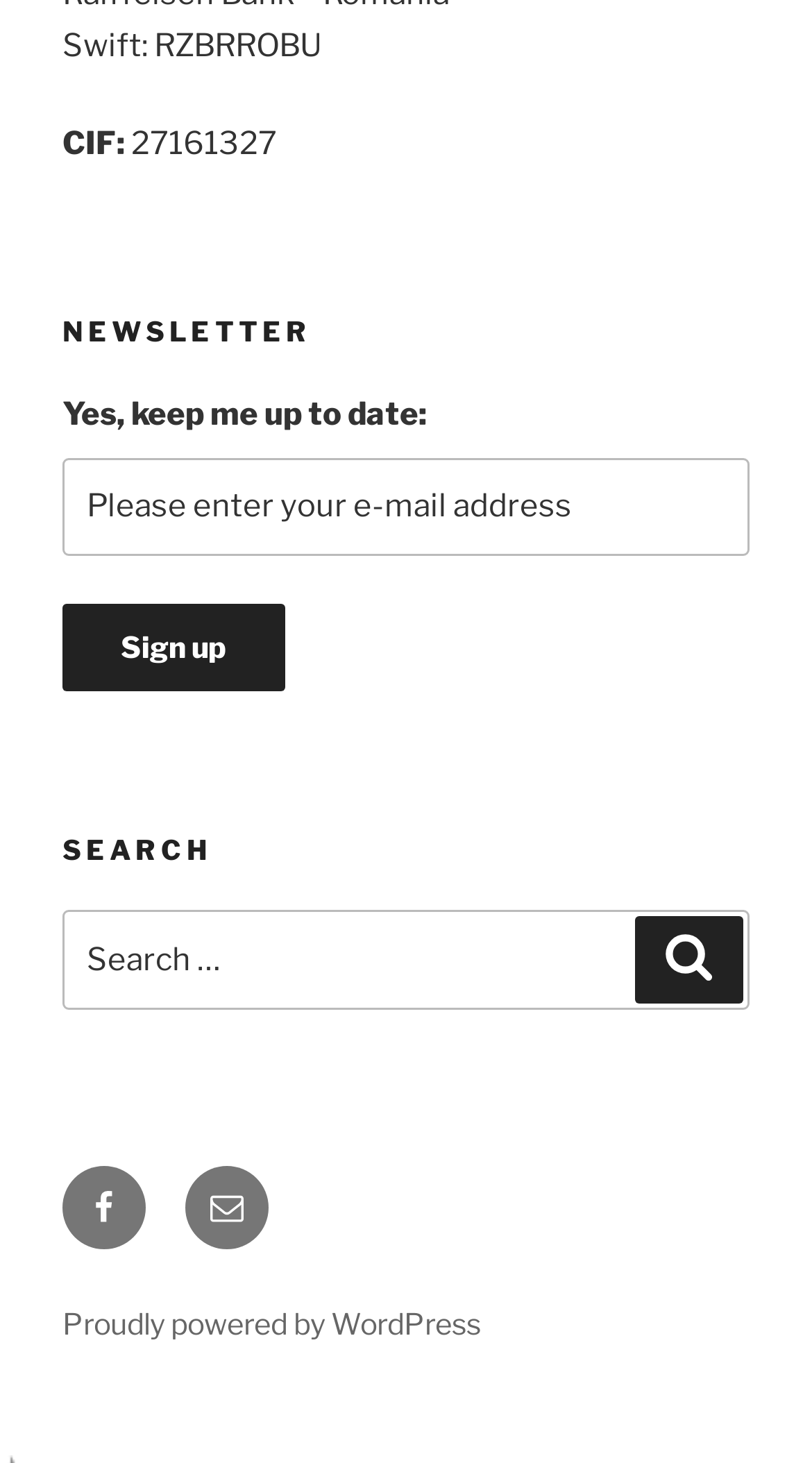What is the platform powering this website?
Provide a well-explained and detailed answer to the question.

I found a link element with the text 'Proudly powered by WordPress' which indicates that this website is powered by WordPress.